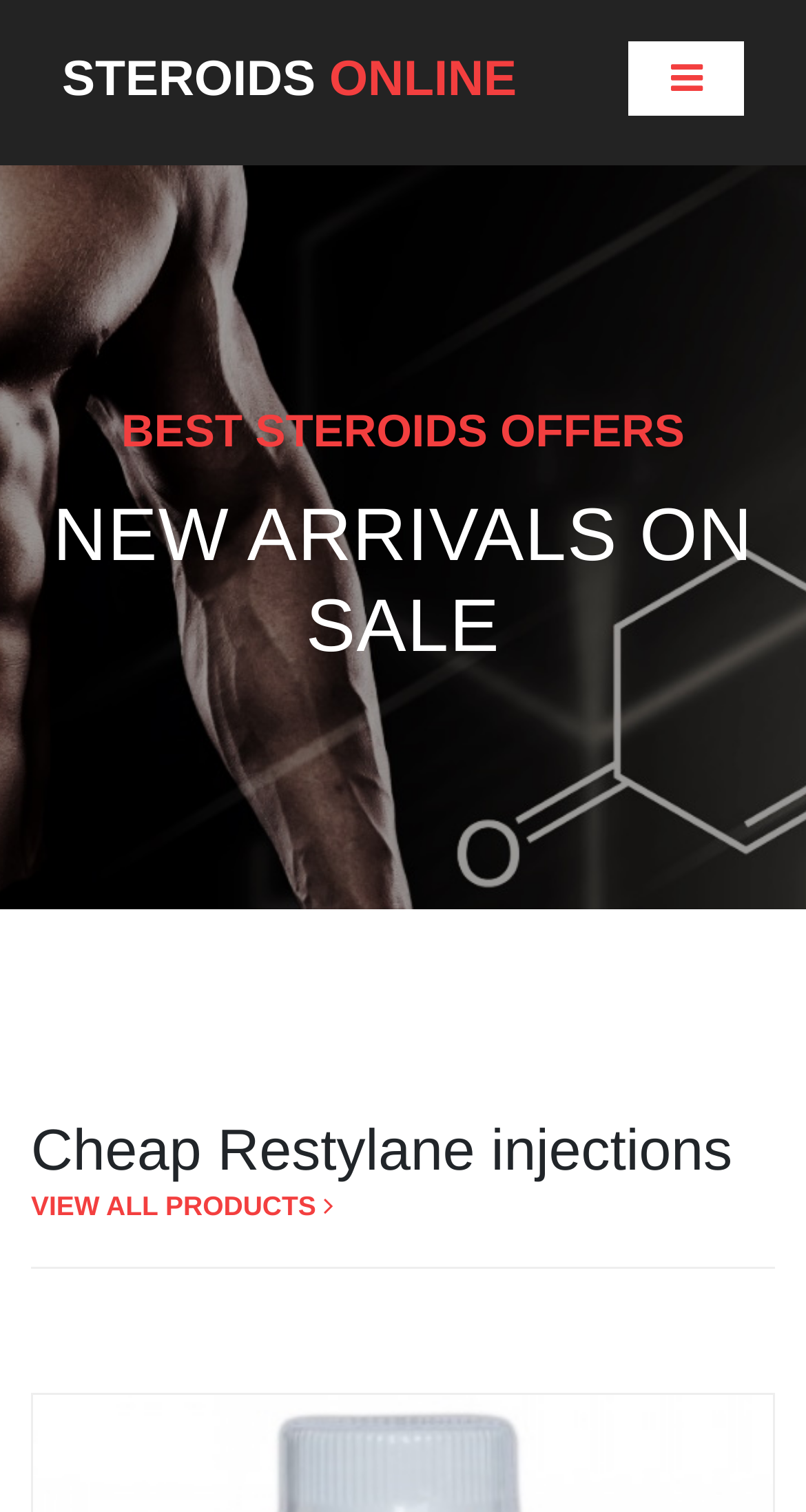What is the name of the product with a 'VIEW ALL PRODUCTS' link?
Using the screenshot, give a one-word or short phrase answer.

Cheap Restylane injections